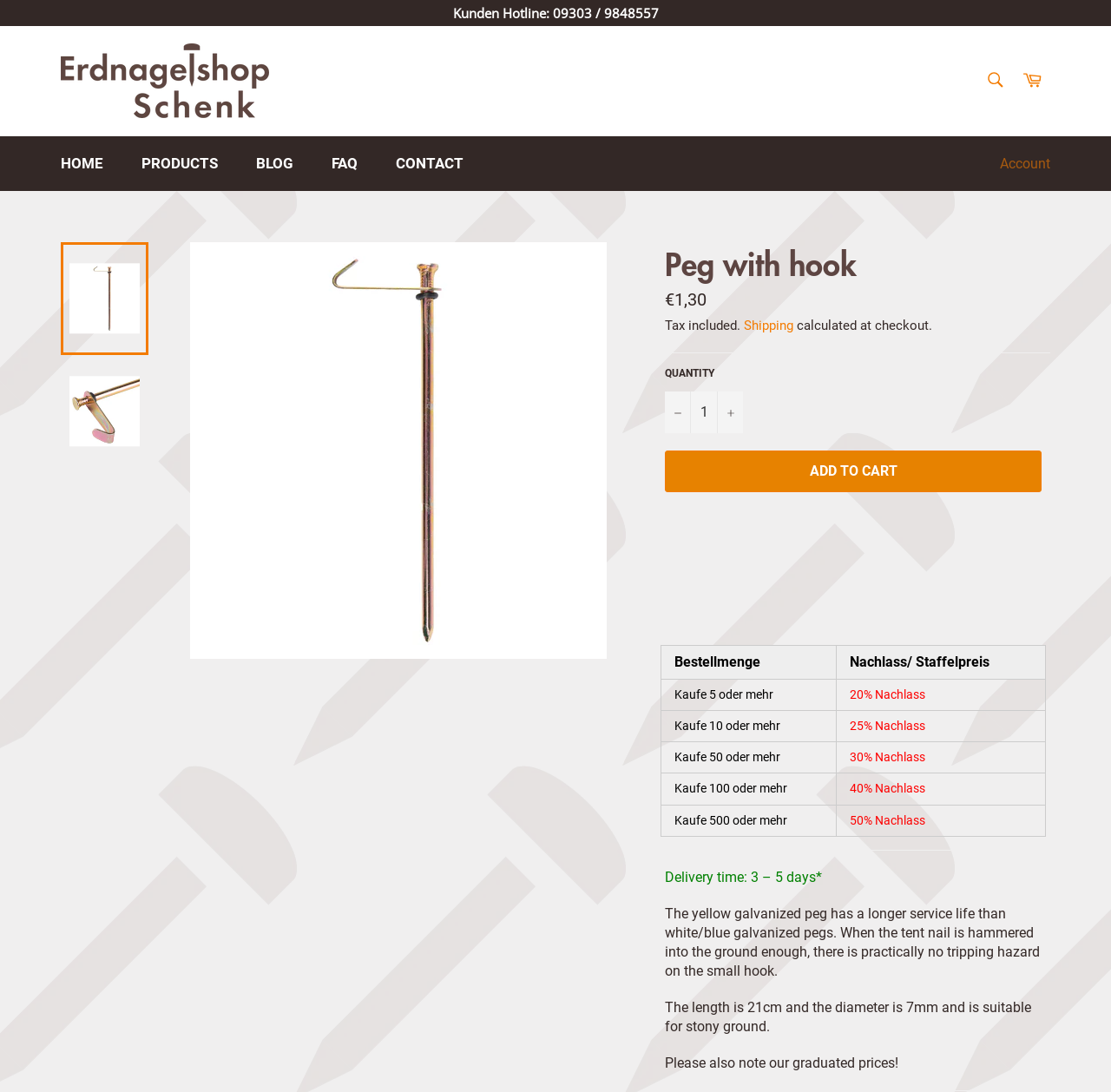Please identify the bounding box coordinates of the clickable area that will allow you to execute the instruction: "Go to home page".

[0.039, 0.125, 0.109, 0.175]